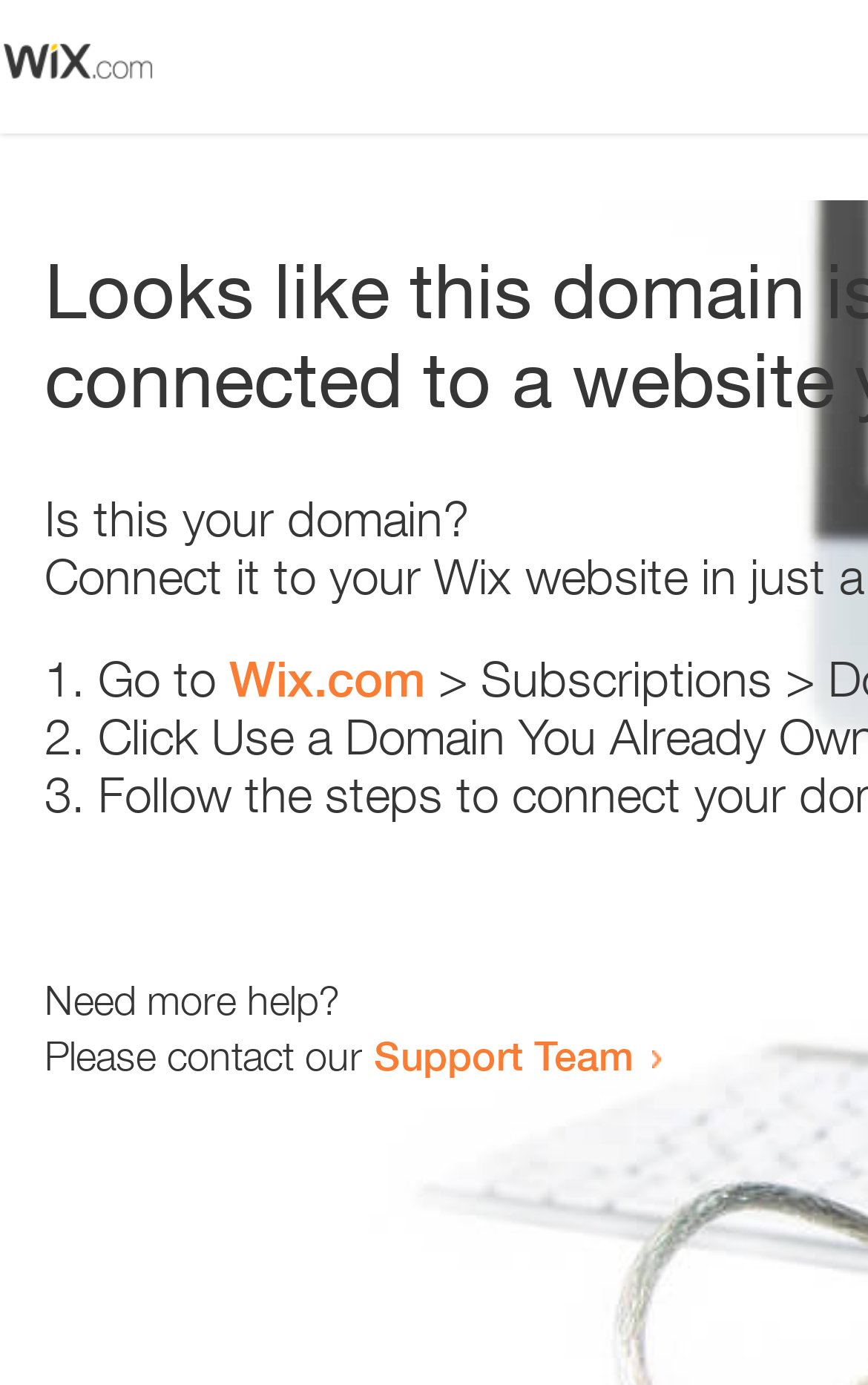Where is the 'Support Team' link located? Look at the image and give a one-word or short phrase answer.

Bottom